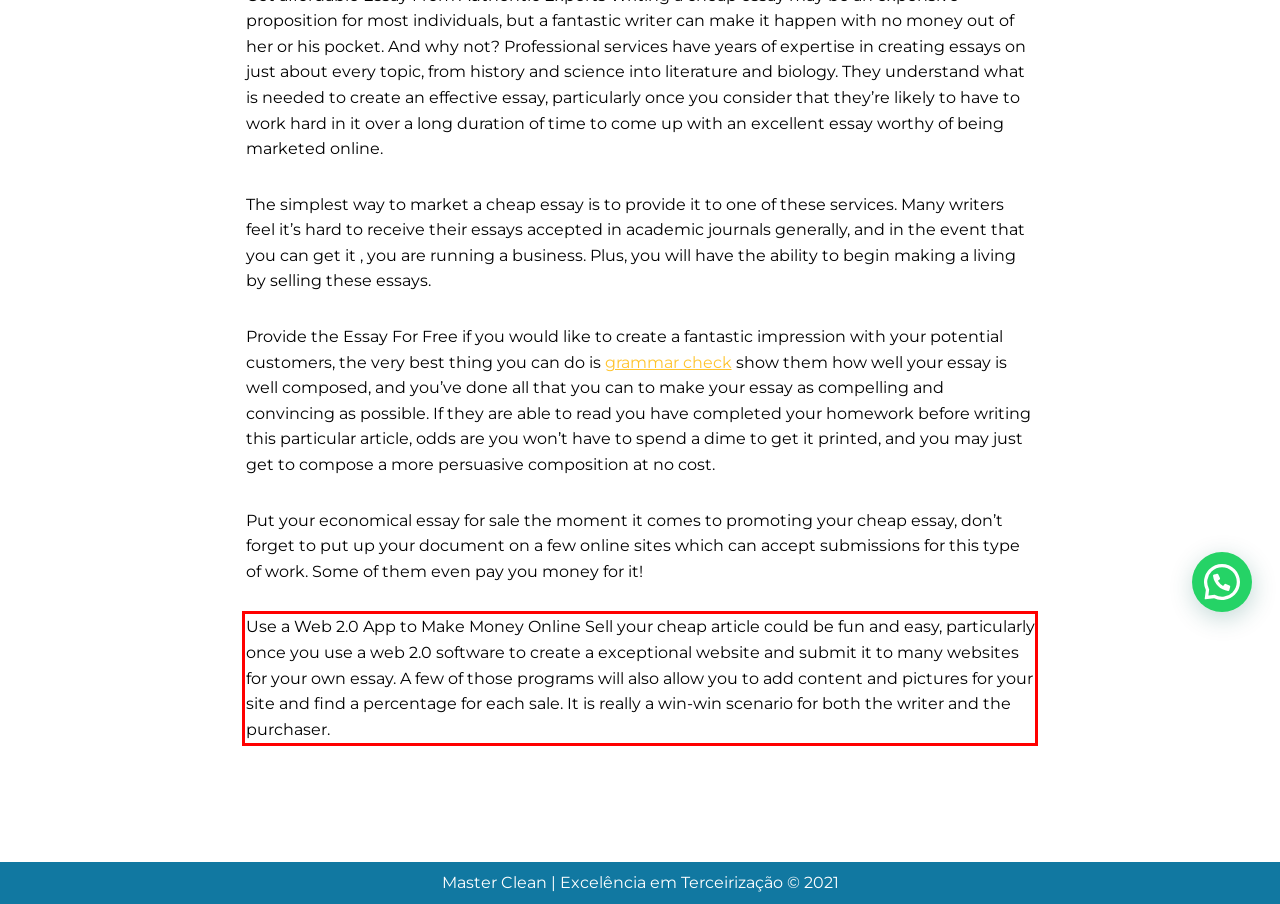Within the screenshot of the webpage, locate the red bounding box and use OCR to identify and provide the text content inside it.

Use a Web 2.0 App to Make Money Online Sell your cheap article could be fun and easy, particularly once you use a web 2.0 software to create a exceptional website and submit it to many websites for your own essay. A few of those programs will also allow you to add content and pictures for your site and find a percentage for each sale. It is really a win-win scenario for both the writer and the purchaser.